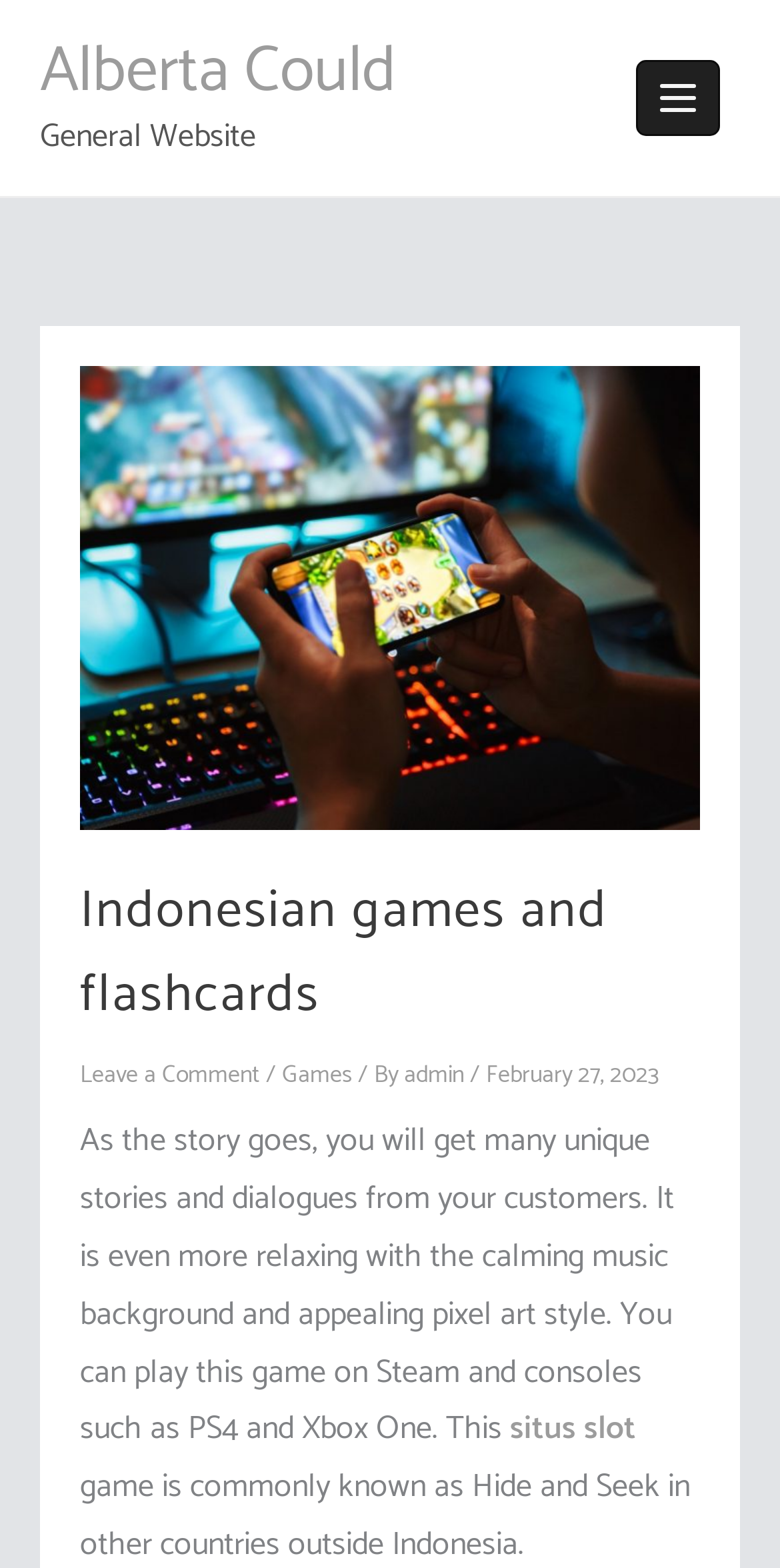Examine the image carefully and respond to the question with a detailed answer: 
What is the name of the game mentioned in the article?

I found the answer by reading the text of the article, which mentions a game called 'situs slot'.